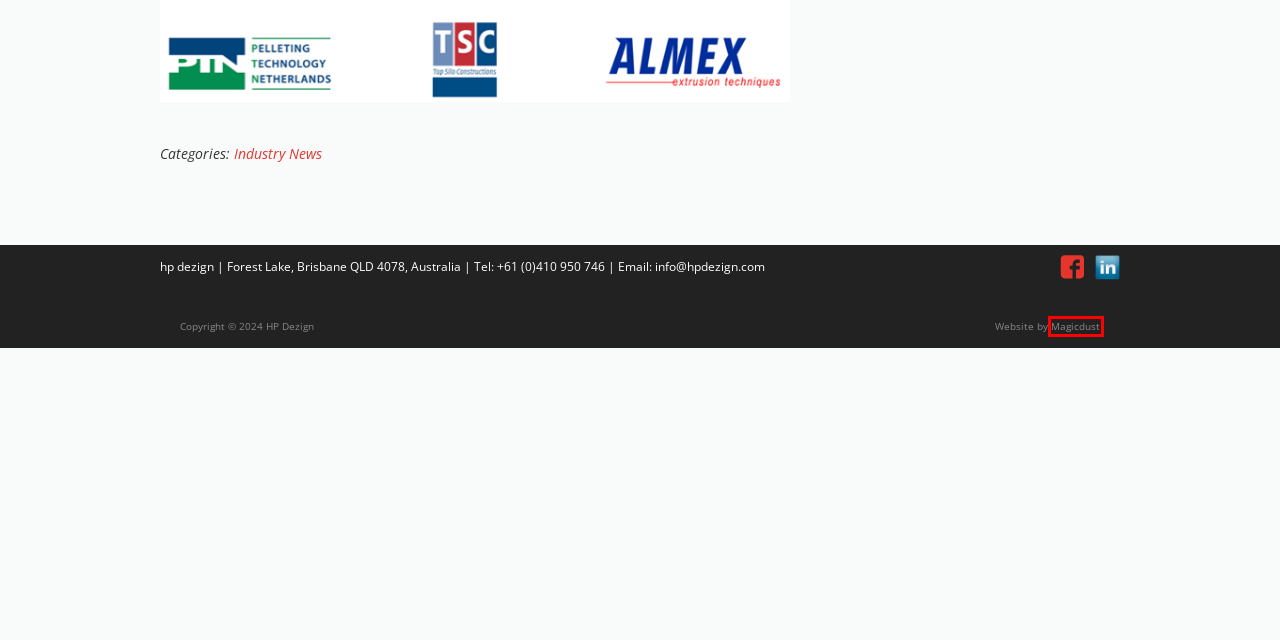You are provided with a screenshot of a webpage that has a red bounding box highlighting a UI element. Choose the most accurate webpage description that matches the new webpage after clicking the highlighted element. Here are your choices:
A. Contact - HP Dezign
B. TEWS Elektronik acquires TOVALIA Microwave Technology - HP Dezign
C. Industry News Archives - HP Dezign
D. Visit us at Stand 107 PIX / AMC 2016 - HP Dezign
E. #1 Web Design Magicdust™ | Ecommerce Websites Design
F. We are back at VICTAM Asia 2016! - HP Dezign
G. Links to Suppliers we Represent in Australia and New Zealand
H. Food and Feed Processing

E